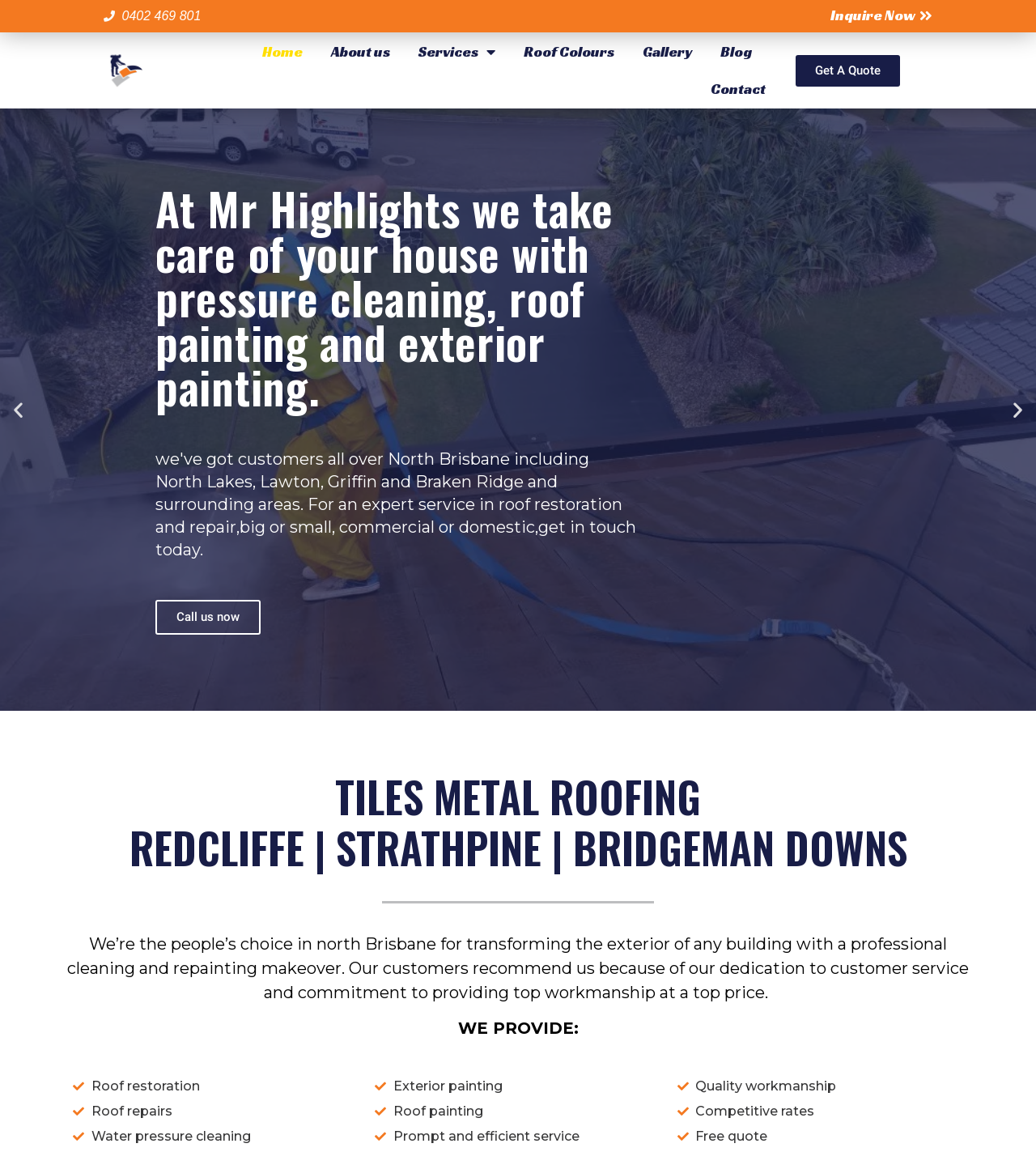Provide a brief response in the form of a single word or phrase:
What services are provided by Mr Highlights?

Roof restoration, repairs, etc.